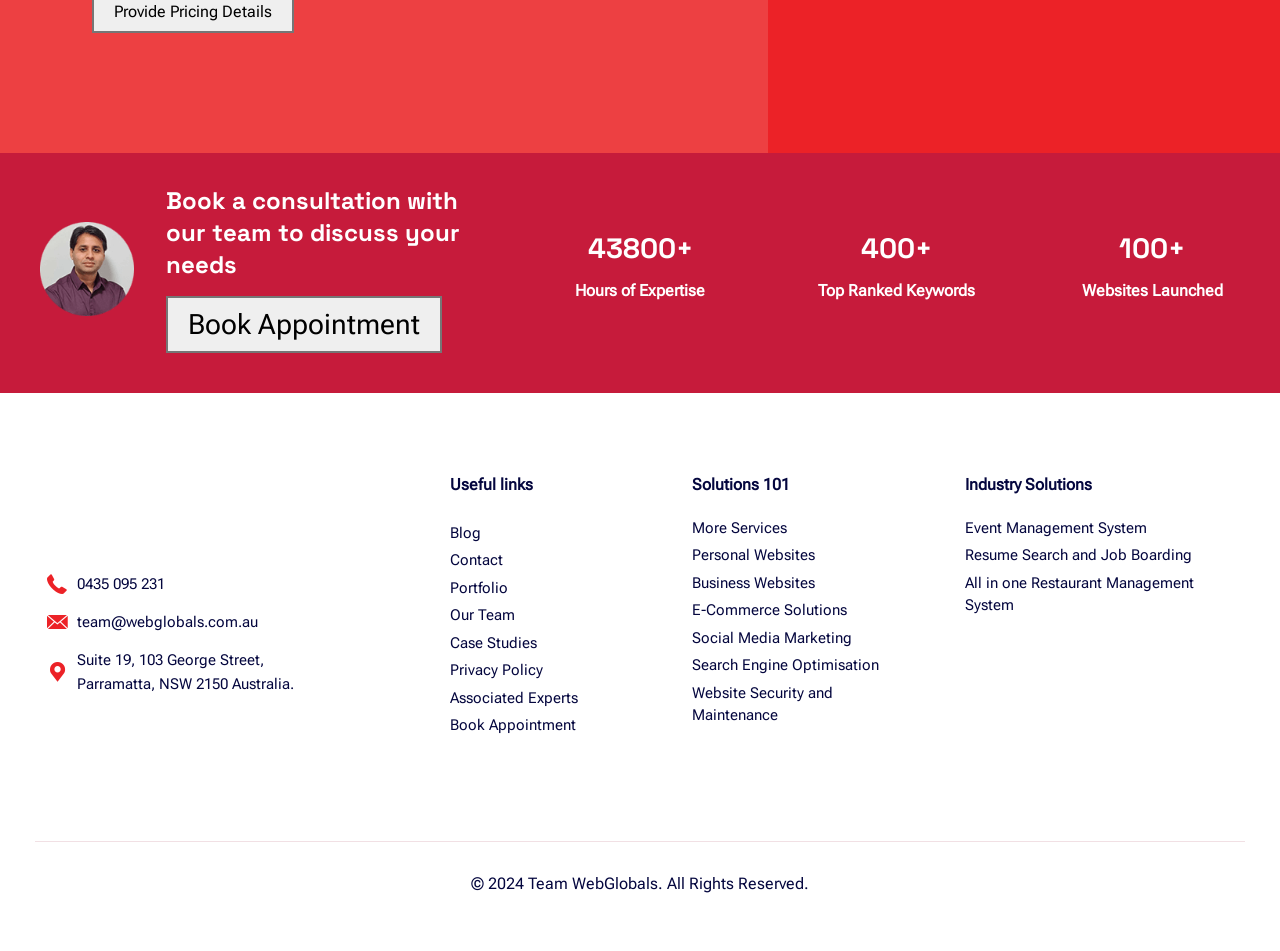Answer the question briefly using a single word or phrase: 
What is the name of the company?

WebGlobals